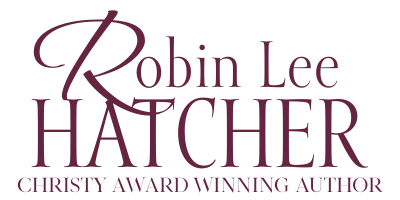Answer the following query concisely with a single word or phrase:
What is highlighted about Robin Lee Hatcher's recognition?

CHRISTY AWARD WINNING AUTHOR